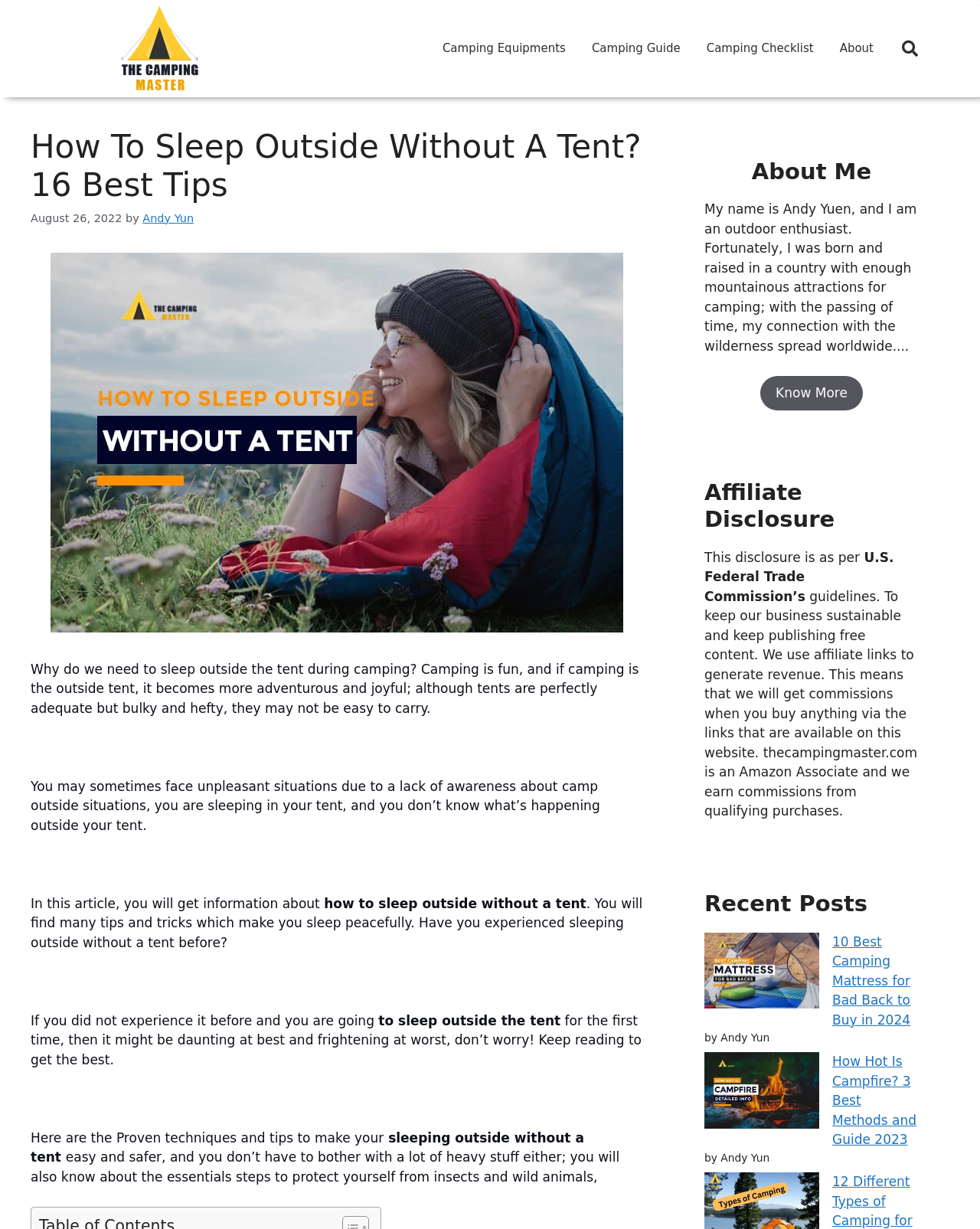Summarize the webpage with intricate details.

This webpage is about camping and provides tips and guides for outdoor enthusiasts. At the top, there is a logo of "The Camping Master" on the left, followed by a navigation menu with links to "Camping Equipments", "Camping Guide", "Camping Checklist", and "About". On the right side, there is a search bar with a "Search" button.

Below the navigation menu, there is a header section with a title "How To Sleep Outside Without A Tent? 16 Best Tips" and a timestamp "August 26, 2022". The author's name, "Andy Yun", is also mentioned. 

To the right of the header section, there is a large image related to sleeping outside without a tent. Below the image, there is a brief introduction to the article, which discusses the importance of sleeping outside the tent during camping and the benefits of doing so.

The main content of the article is divided into several sections, each discussing different aspects of sleeping outside without a tent, such as tips and tricks for a peaceful sleep, protection from insects and wild animals, and more.

On the right side of the webpage, there are three complementary sections. The first section is about the author, Andy Yuen, who introduces himself as an outdoor enthusiast. The second section is an affiliate disclosure, which explains how the website generates revenue through affiliate links. The third section lists recent posts, including articles about camping mattresses and campfire temperatures, each with an image and a link to the full article.